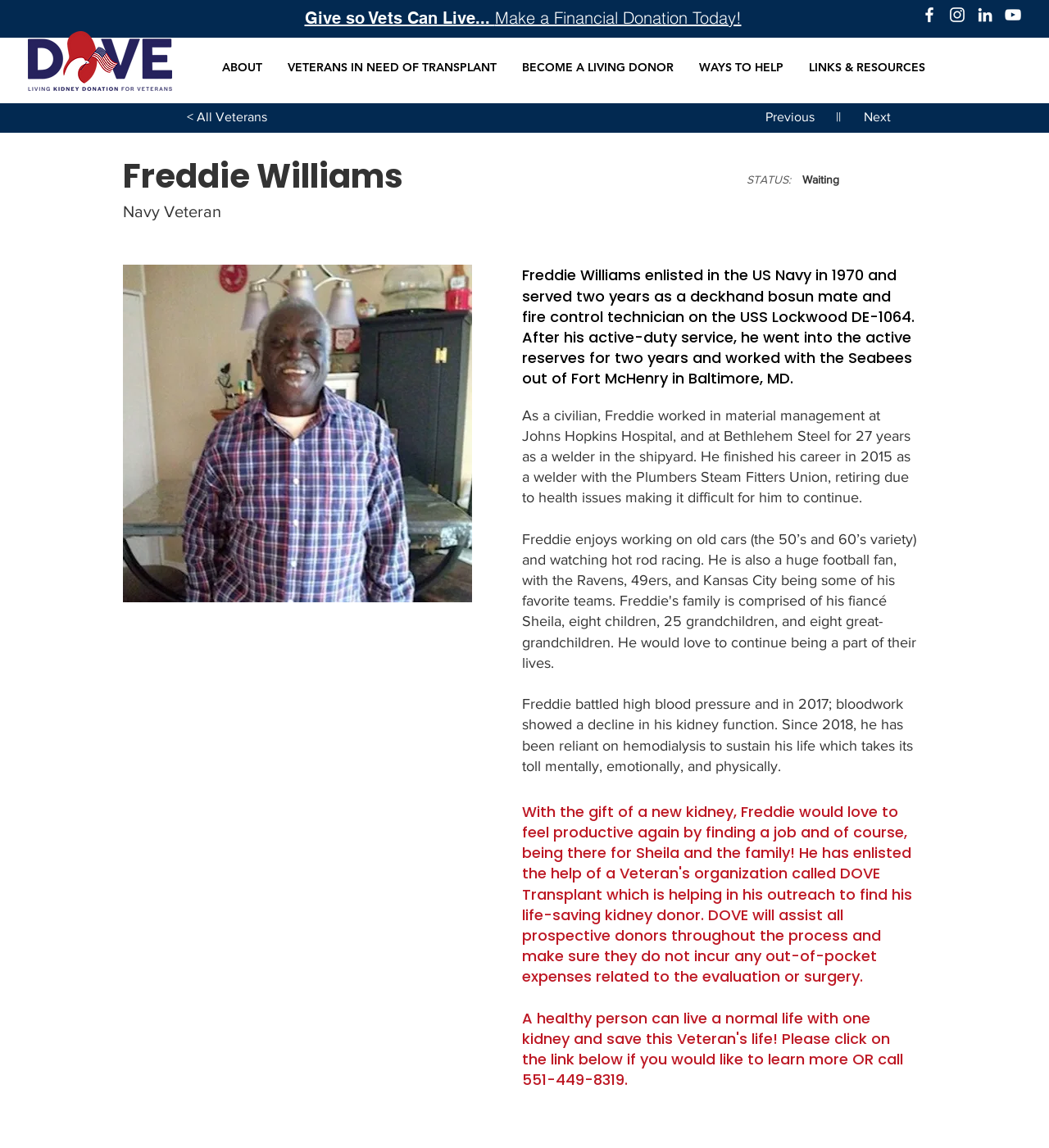Pinpoint the bounding box coordinates of the area that should be clicked to complete the following instruction: "Click the Next button". The coordinates must be given as four float numbers between 0 and 1, i.e., [left, top, right, bottom].

[0.797, 0.092, 0.849, 0.112]